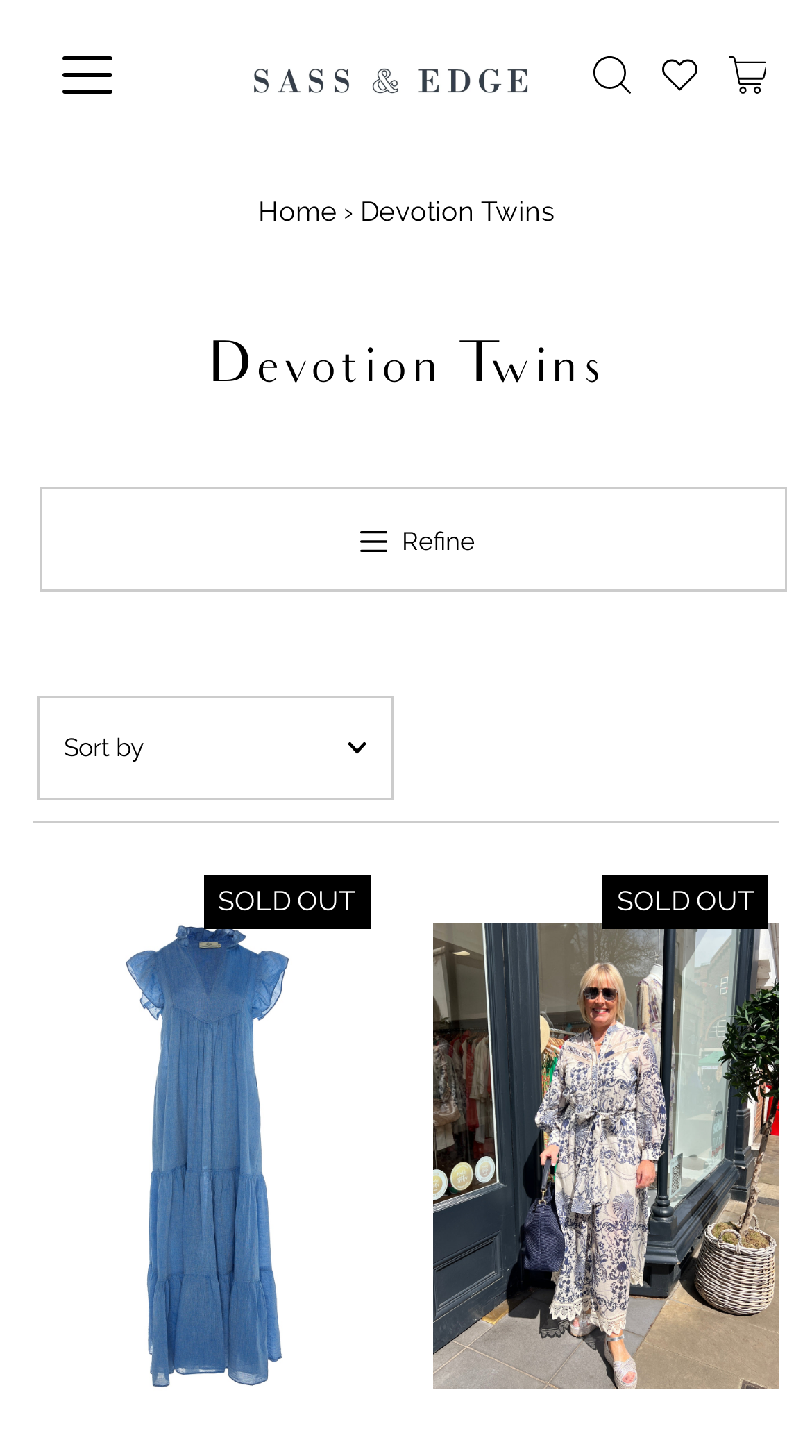How many navigation links are in the primary navigation section?
Please look at the screenshot and answer using one word or phrase.

4